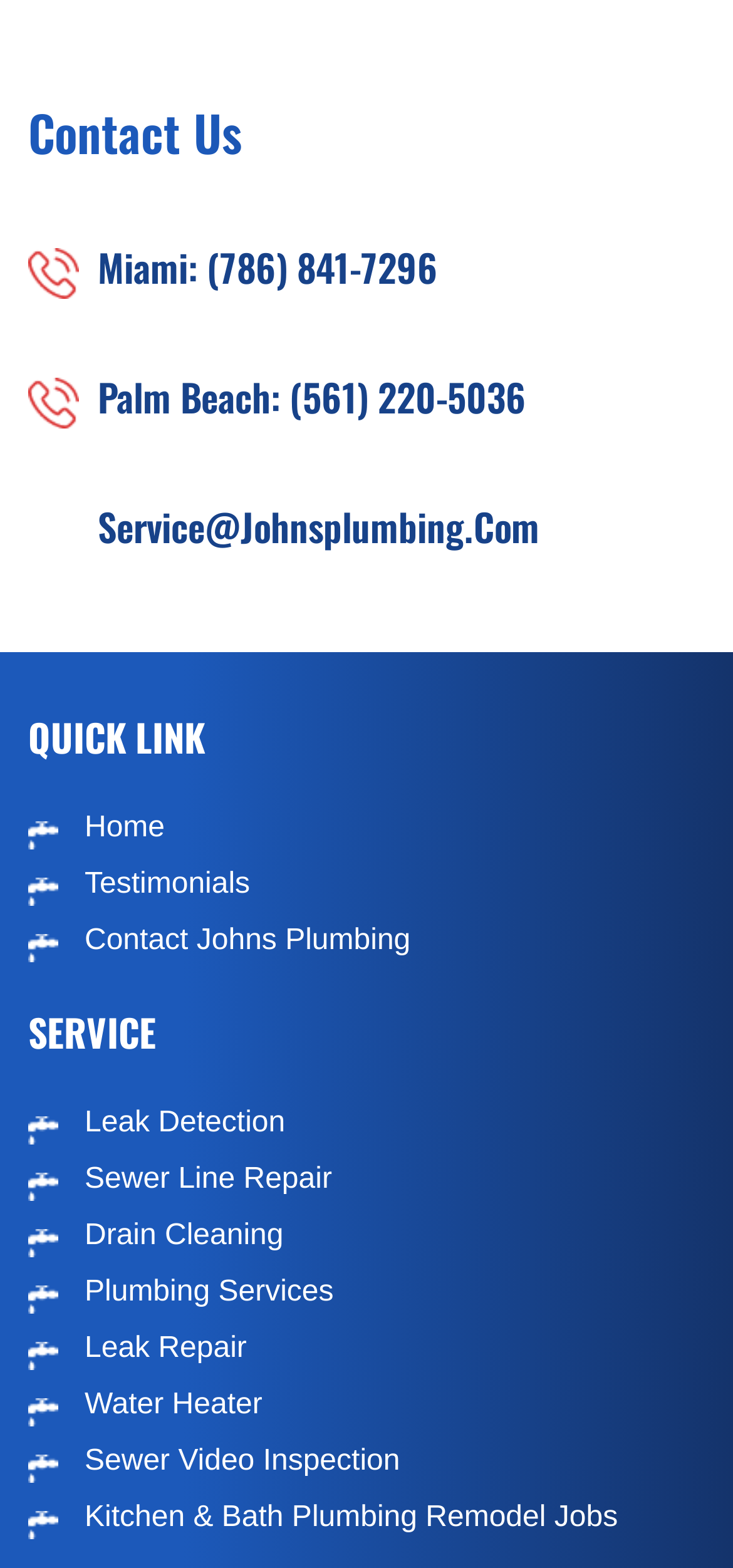Please find the bounding box coordinates of the element that you should click to achieve the following instruction: "Go to home page". The coordinates should be presented as four float numbers between 0 and 1: [left, top, right, bottom].

[0.038, 0.517, 0.225, 0.538]